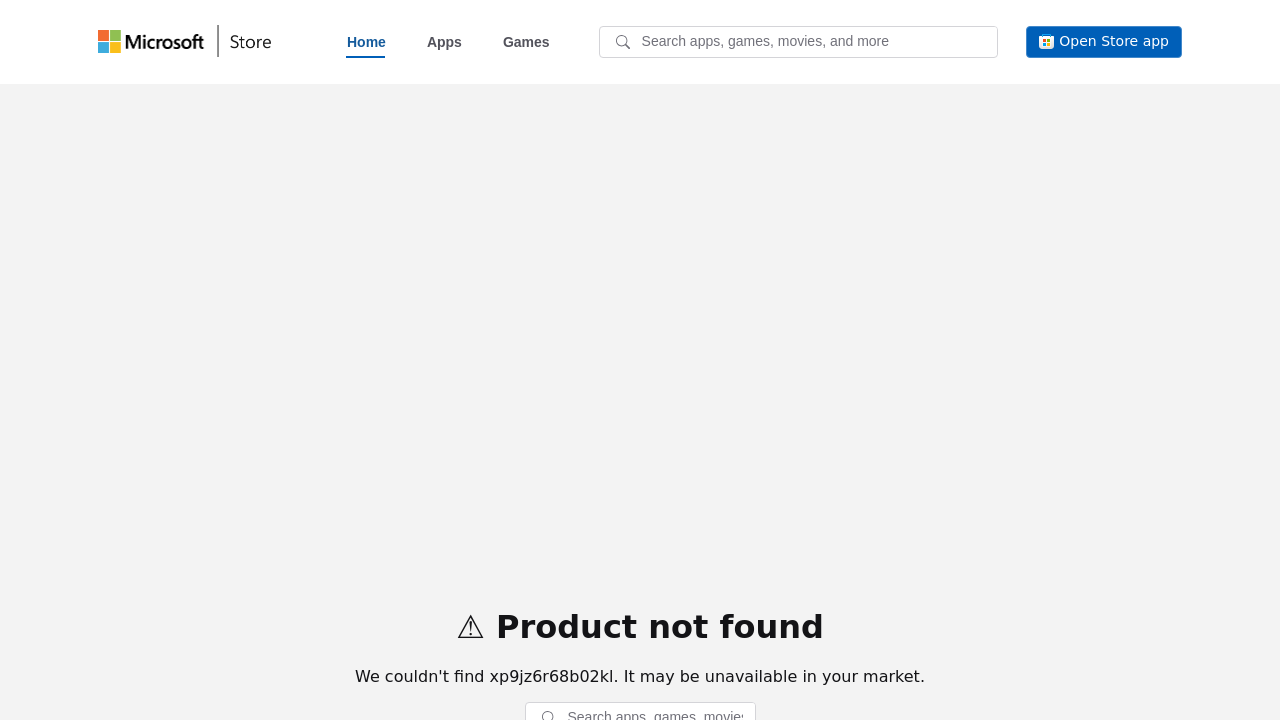Provide the bounding box coordinates for the UI element that is described by this text: "Accessibility". The coordinates should be in the form of four float numbers between 0 and 1: [left, top, right, bottom].

None